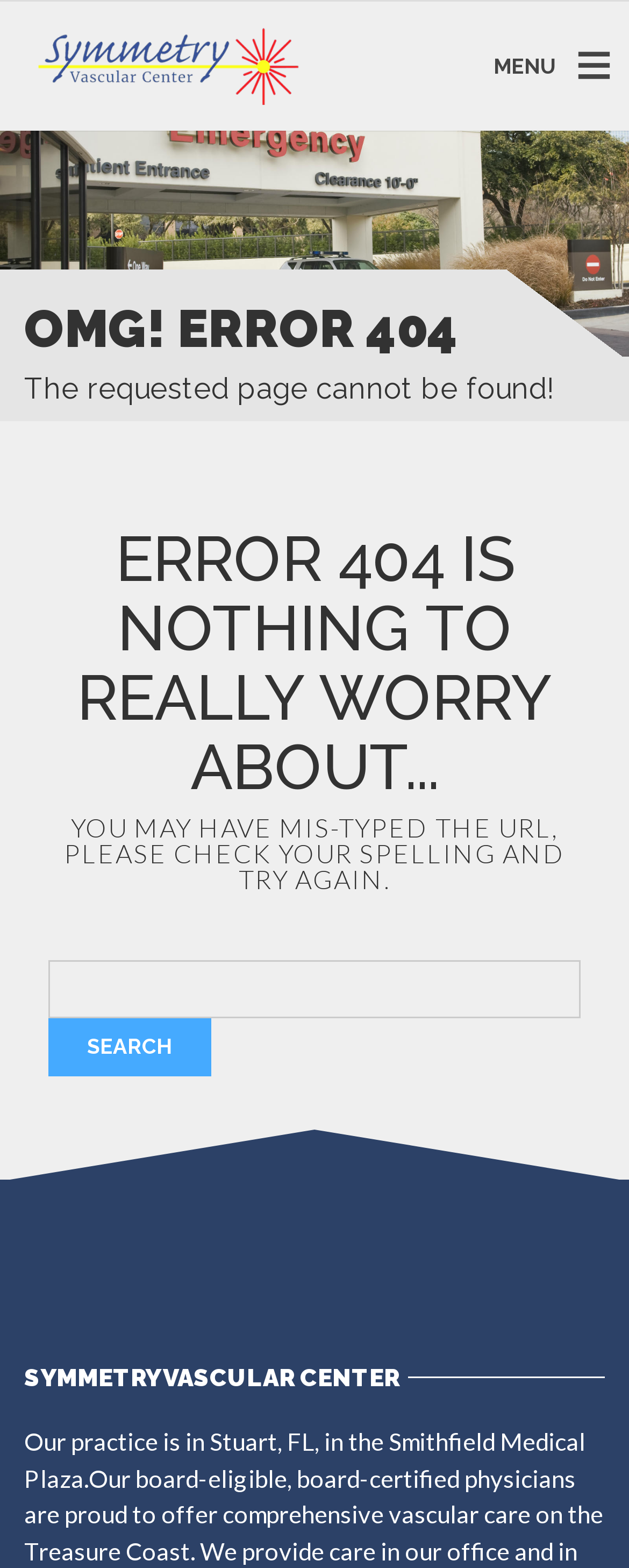Please look at the image and answer the question with a detailed explanation: What is the error code on this page?

The error code is mentioned in the heading 'OMG! ERROR 404' and also in the heading 'ERROR 404 IS NOTHING TO REALLY WORRY ABOUT...'. This indicates that the requested page cannot be found.